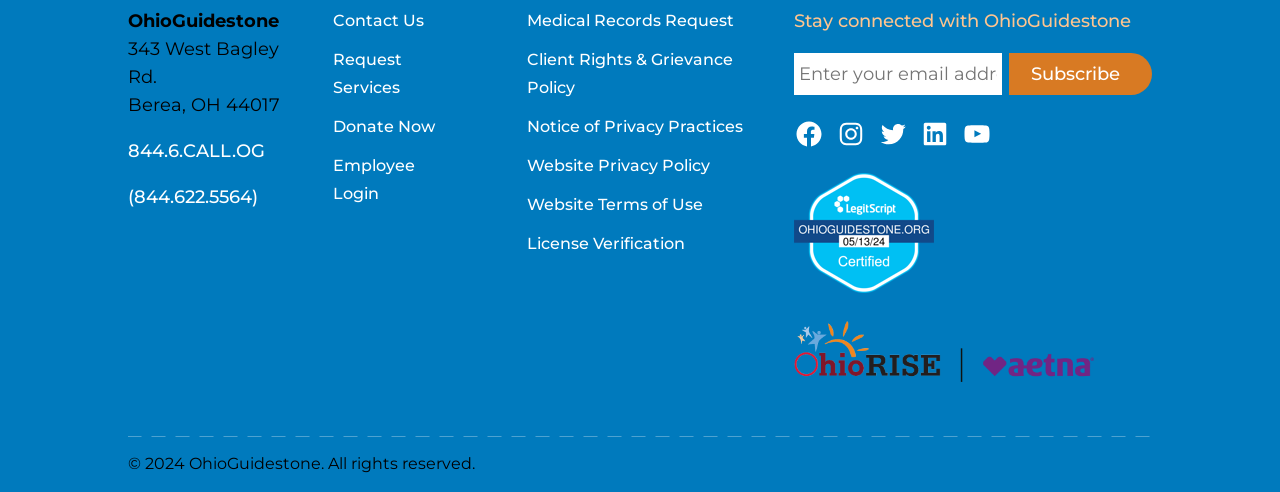Specify the bounding box coordinates of the element's region that should be clicked to achieve the following instruction: "Enter email address". The bounding box coordinates consist of four float numbers between 0 and 1, in the format [left, top, right, bottom].

[0.62, 0.108, 0.783, 0.193]